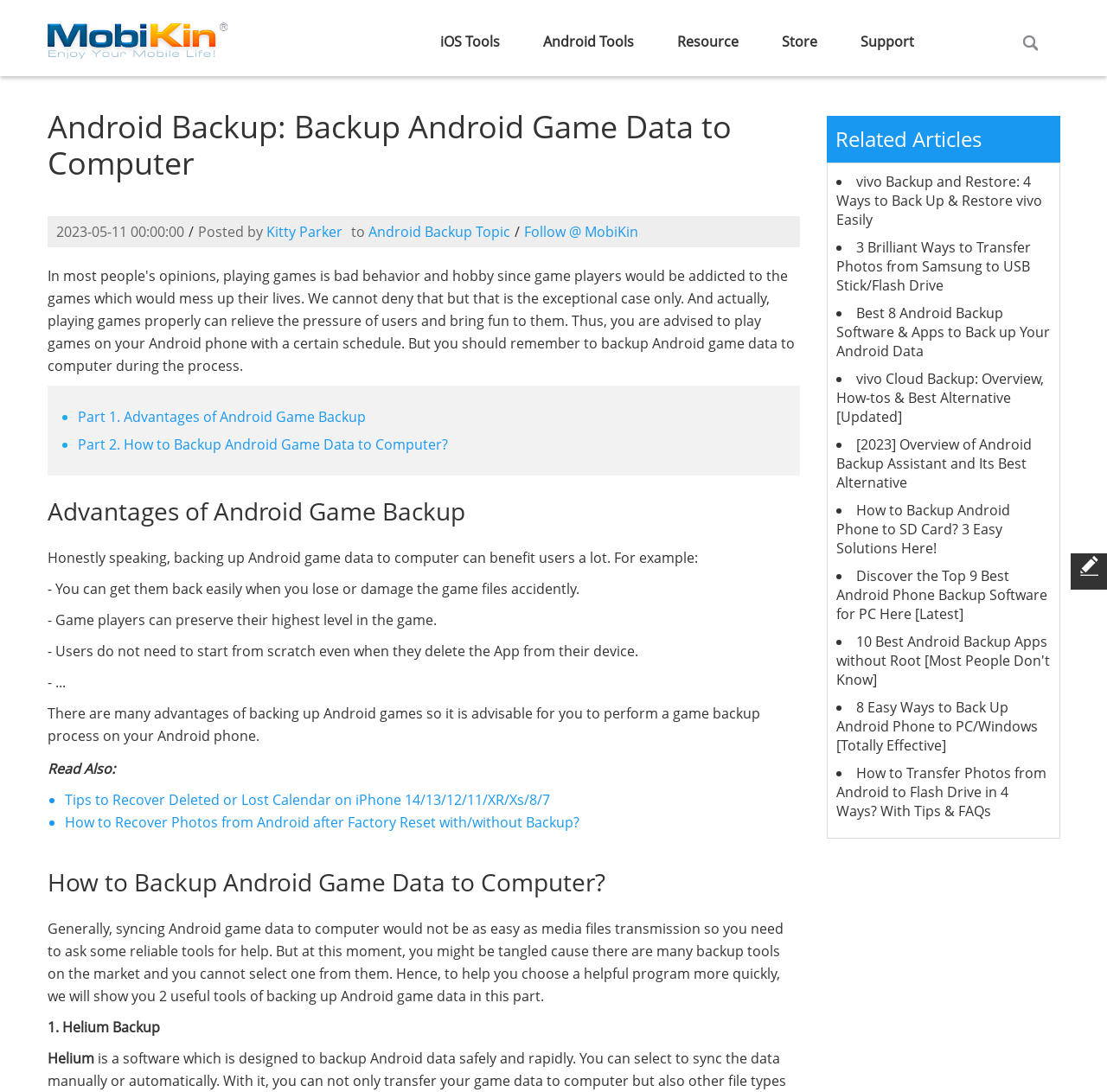Show the bounding box coordinates of the element that should be clicked to complete the task: "Check the 'Related Articles' section".

[0.747, 0.106, 0.958, 0.149]